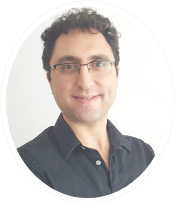Please reply to the following question using a single word or phrase: 
What is the academic context of the image?

Academic commitment and innovation